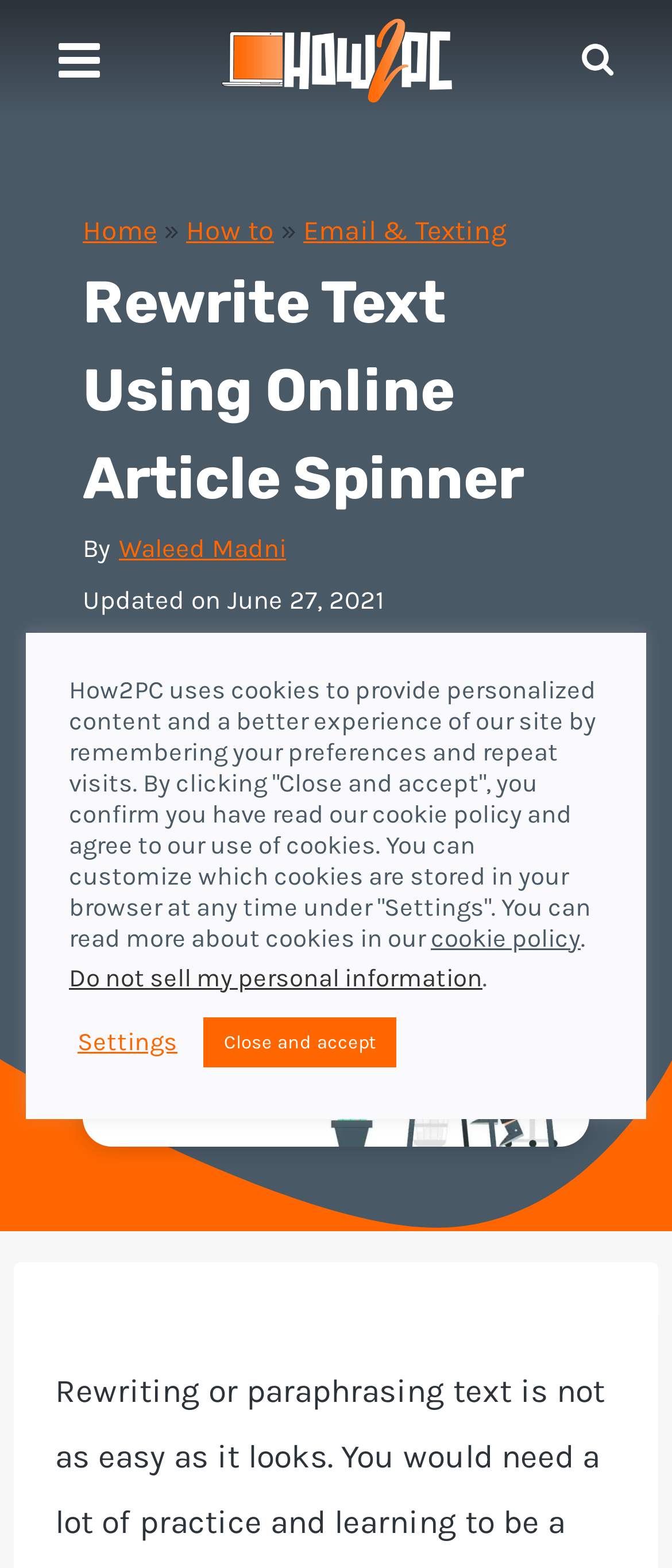Pinpoint the bounding box coordinates for the area that should be clicked to perform the following instruction: "View the search form".

[0.842, 0.018, 0.938, 0.059]